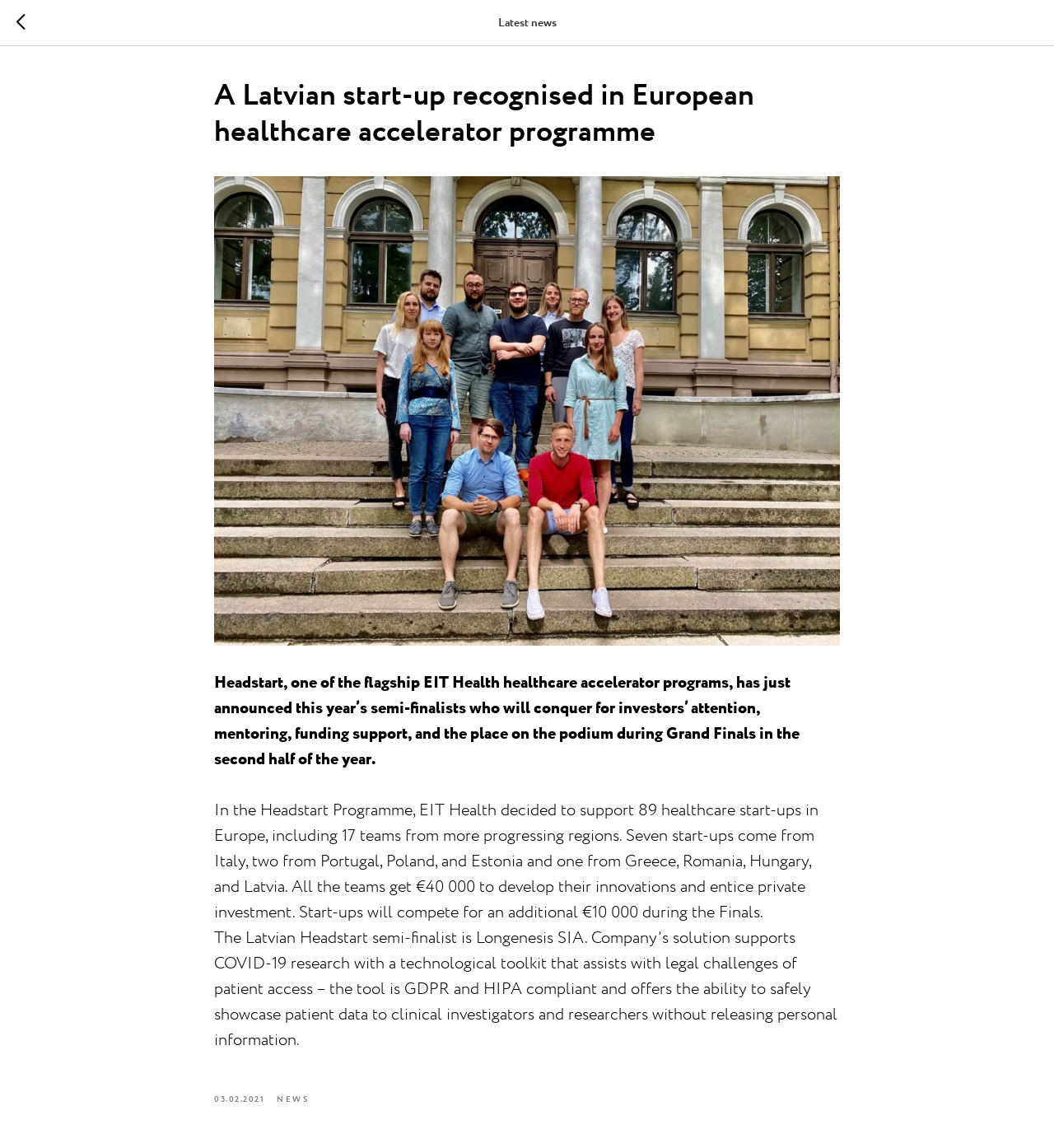Examine the image and give a thorough answer to the following question:
How many start-ups are supported by EIT Health?

According to the text, 'In the Headstart Programme, EIT Health decided to support 89 healthcare start-ups in Europe...'.